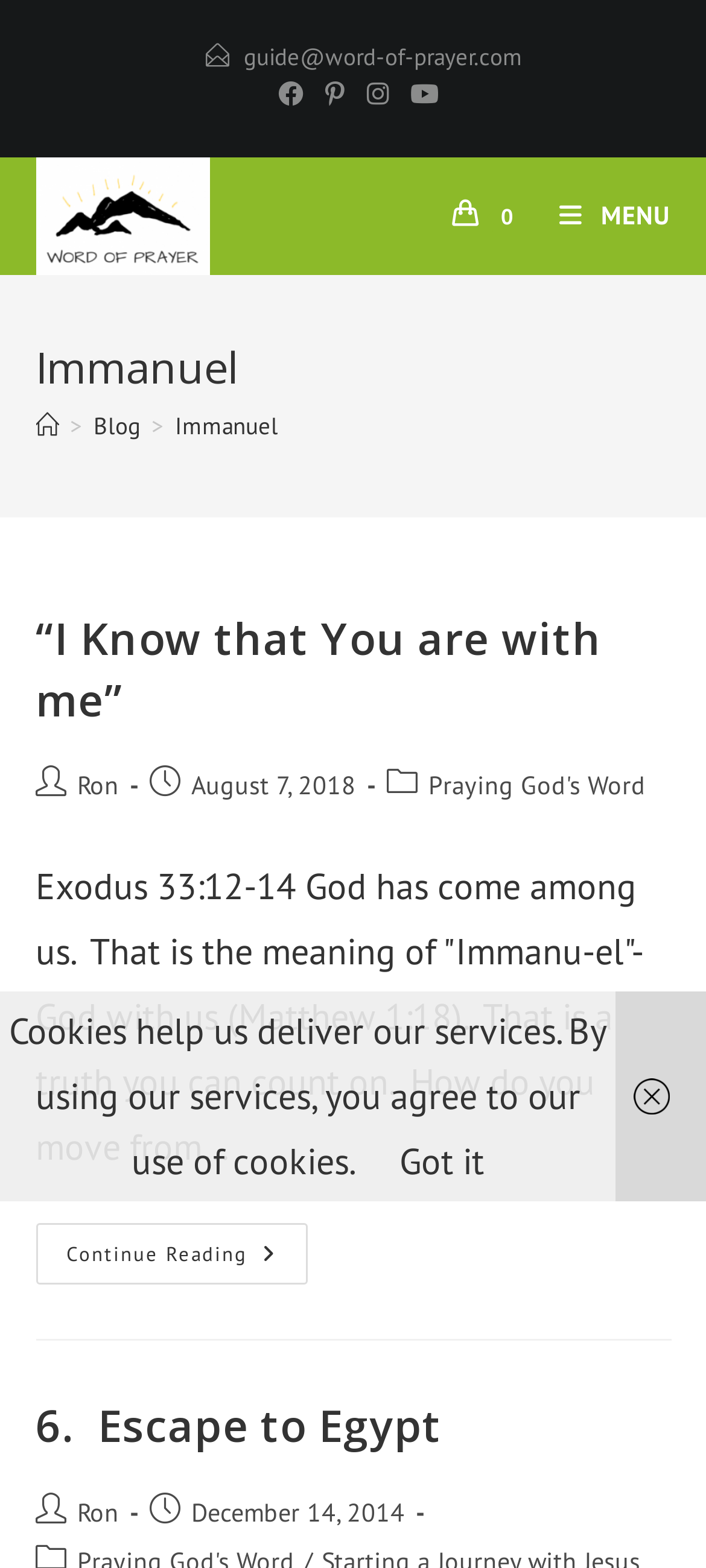Please answer the following question using a single word or phrase: 
What is the title of the second post on the webpage?

6. Escape to Egypt